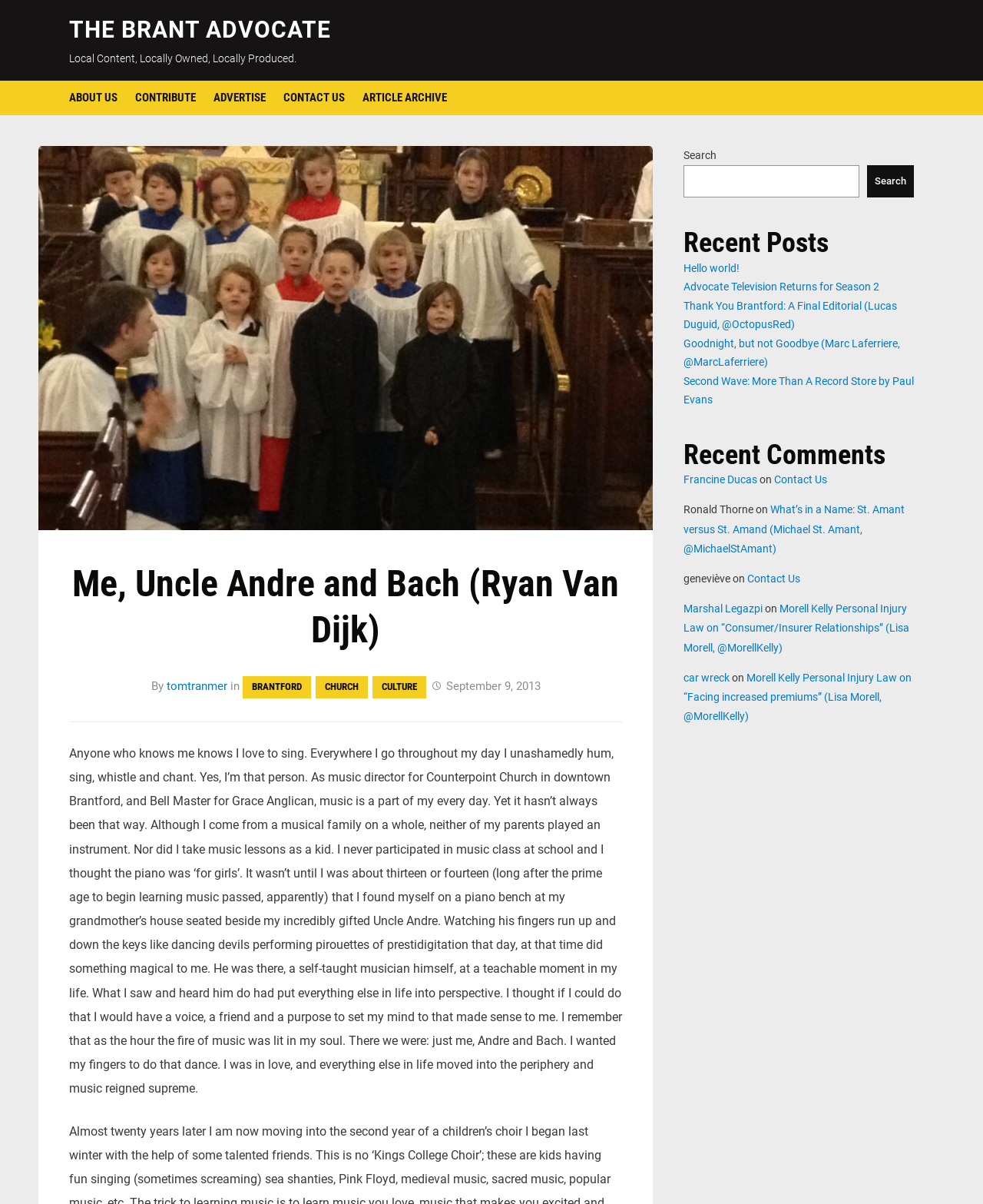Please identify the bounding box coordinates of the region to click in order to complete the given instruction: "Contact 'Francine Ducas'". The coordinates should be four float numbers between 0 and 1, i.e., [left, top, right, bottom].

[0.695, 0.393, 0.77, 0.403]